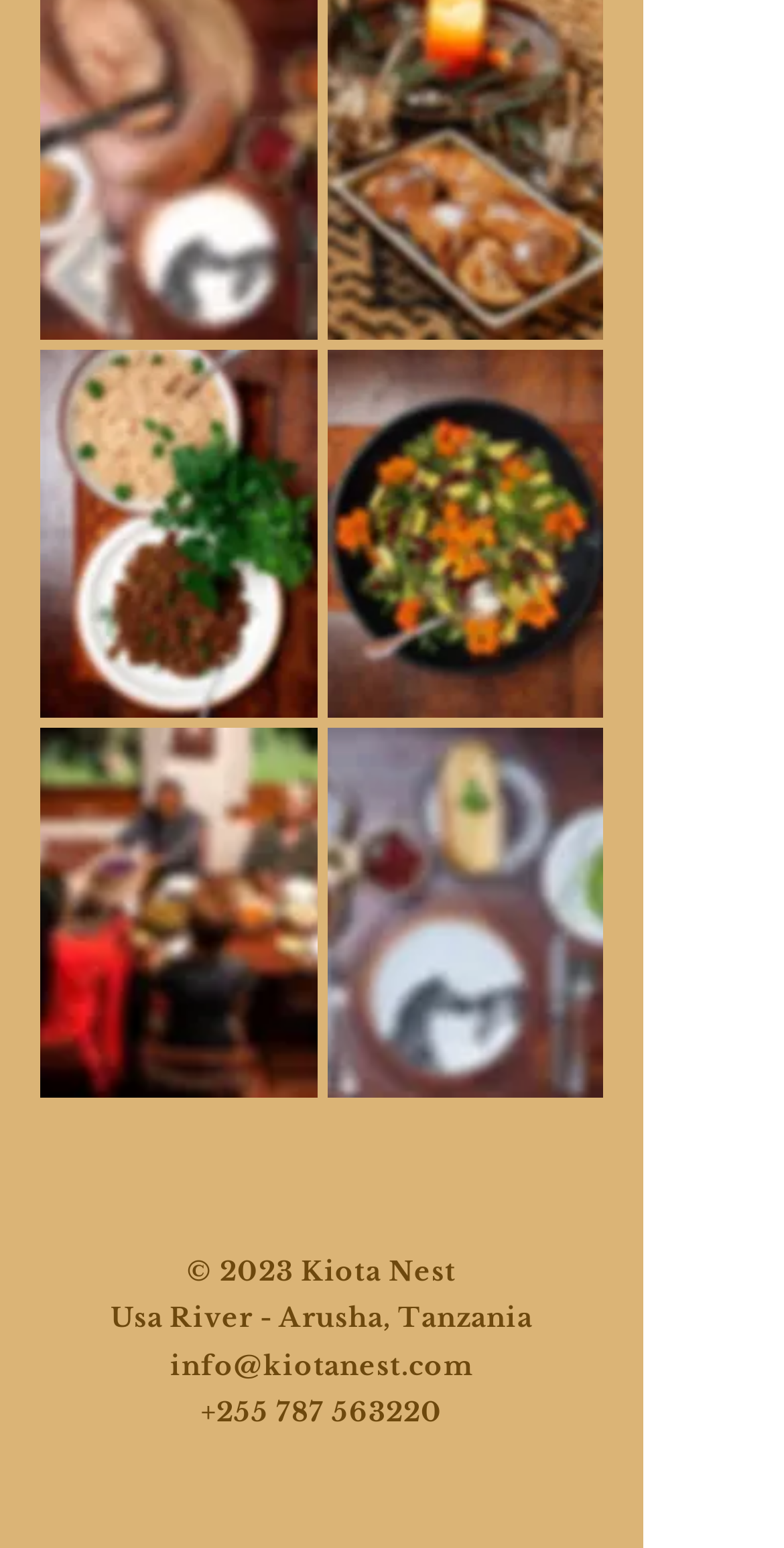What is the name of the location?
Answer the question with as much detail as you can, using the image as a reference.

I found the answer by looking at the StaticText element with the text 'Usa River - Arusha, Tanzania' which is located at the bottom of the page.